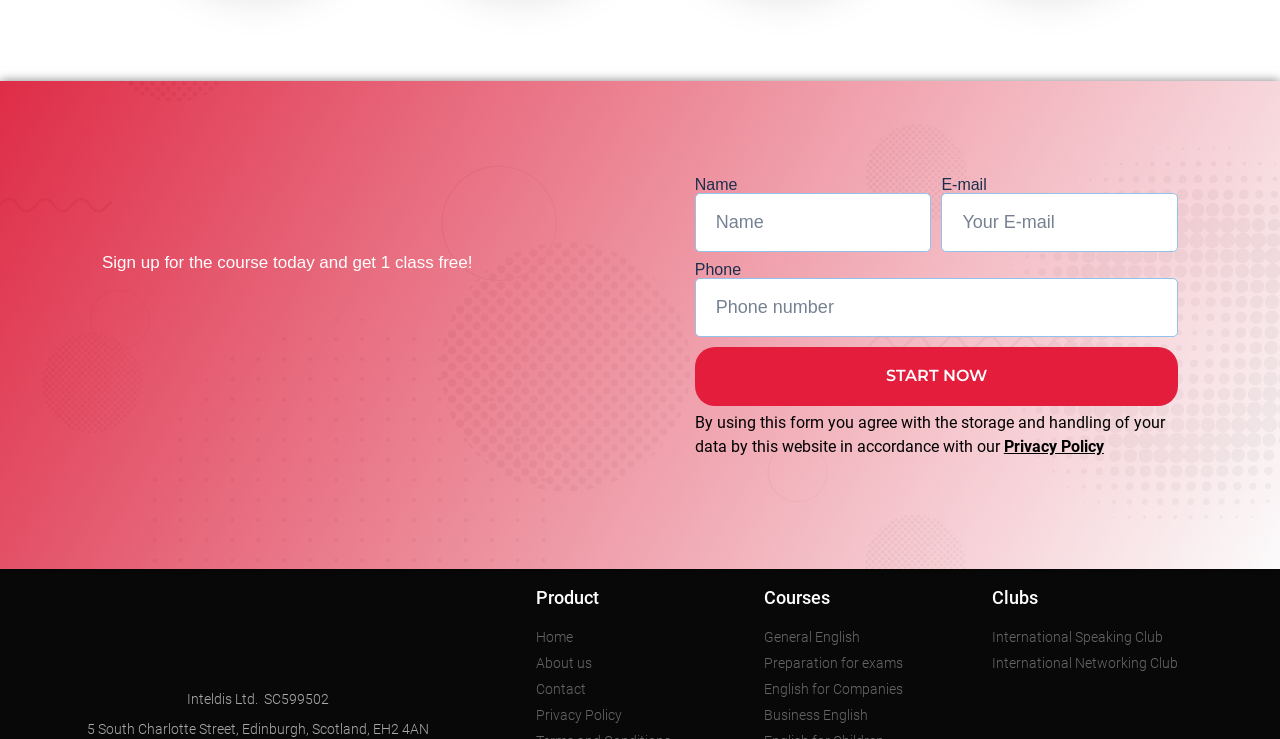Identify the coordinates of the bounding box for the element that must be clicked to accomplish the instruction: "Click the 'Plastod' logo".

None